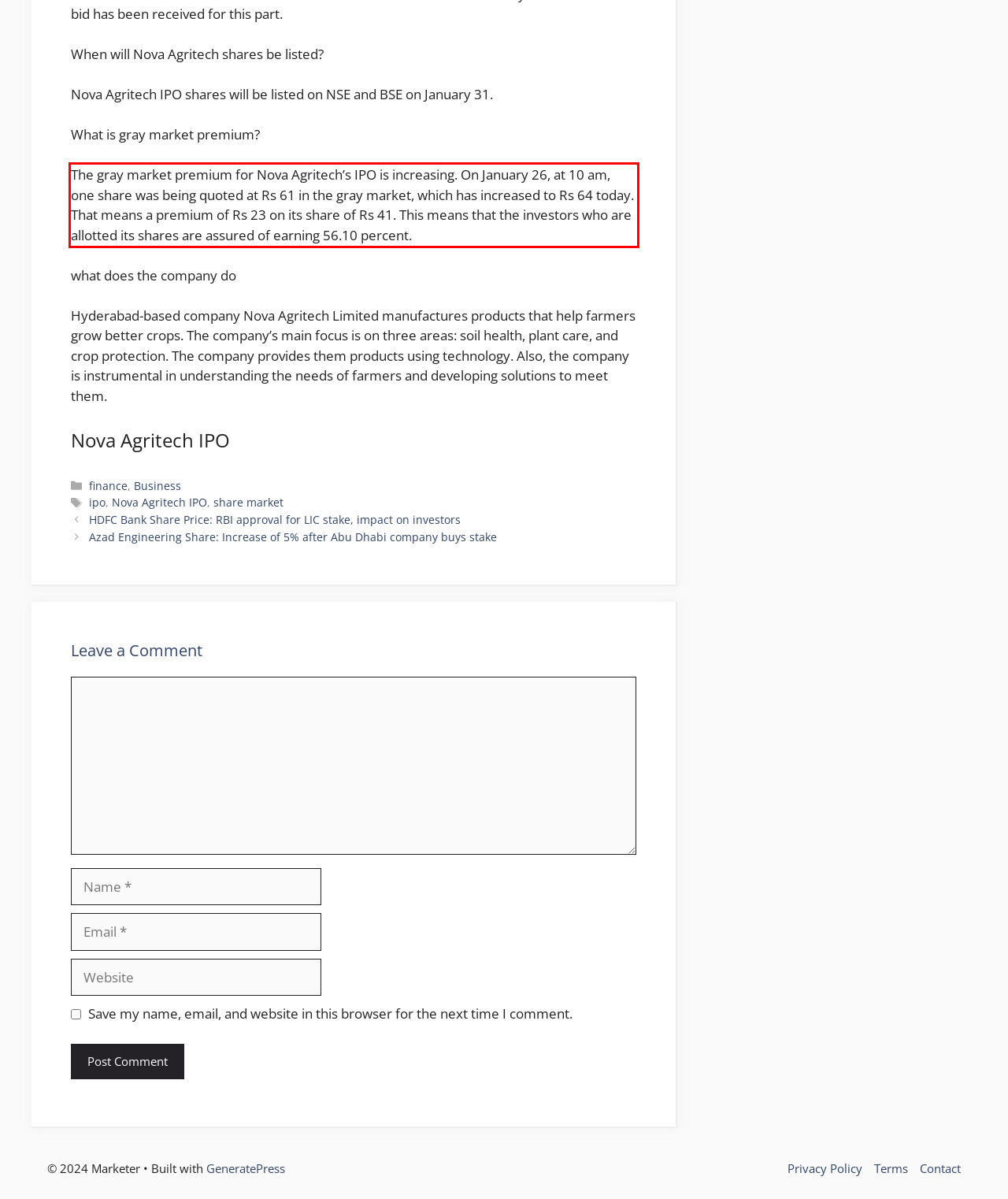You have a screenshot with a red rectangle around a UI element. Recognize and extract the text within this red bounding box using OCR.

The gray market premium for Nova Agritech’s IPO is increasing. On January 26, at 10 am, one share was being quoted at Rs 61 in the gray market, which has increased to Rs 64 today. That means a premium of Rs 23 on its share of Rs 41. This means that the investors who are allotted its shares are assured of earning 56.10 percent.